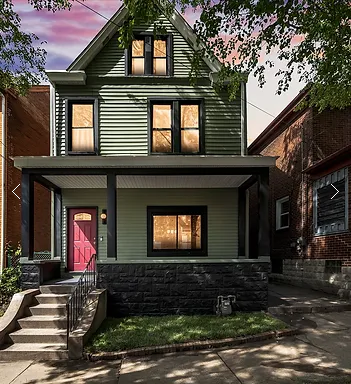Offer a detailed narrative of what is shown in the image.

The image depicts a charming, renovated green house located at 5211 Dearborn St. This three-story structure features a distinctive Victorian architectural style with a gable roof and multiple large windows that invite natural light into the interior. The front porch, supported by classic columns, creates an inviting entryway that leads to a vibrant pink front door. Lush greenery surrounds the property, enhancing its curb appeal and providing a serene atmosphere. The well-maintained stone foundation contrasts beautifully with the green siding, while the surrounding neighborhood features brick red houses that add to the picturesque setting. This property is highlighted as part of a real estate showcase, emphasizing its unique design and recent transformation on a quaint brick-paved street in Garfield.